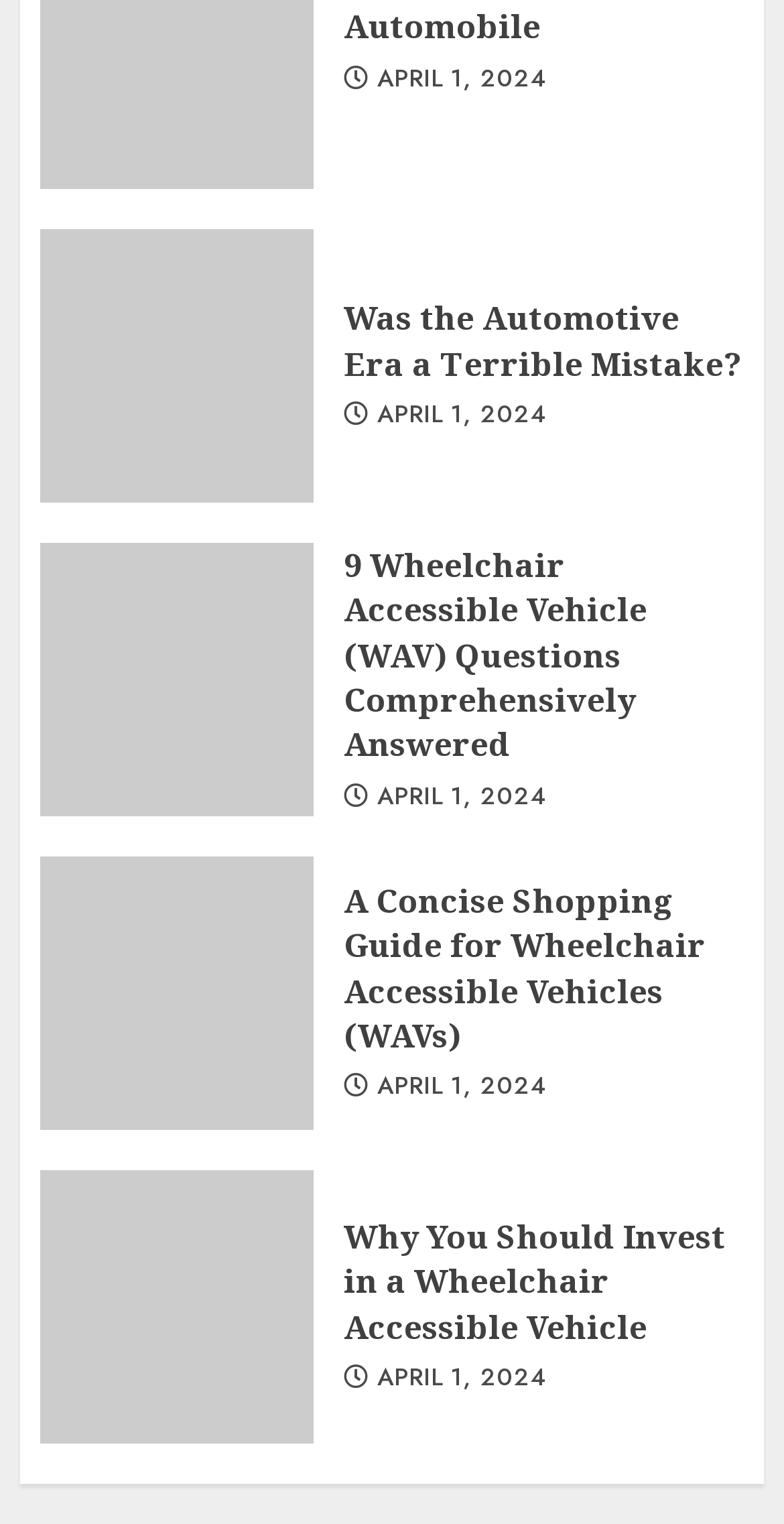Identify the bounding box coordinates of the section to be clicked to complete the task described by the following instruction: "Invest in a wheelchair accessible vehicle". The coordinates should be four float numbers between 0 and 1, formatted as [left, top, right, bottom].

[0.438, 0.797, 0.949, 0.886]